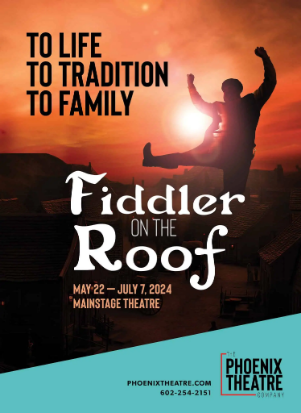Compose a detailed narrative for the image.

The image showcases a promotional poster for the theatrical production "Fiddler on the Roof," presented by the Phoenix Theatre Company. The poster features a dynamic figure of a dancer in mid-leap, symbolizing joy and celebration, set against a rustic backdrop that hints at the play's setting. The text prominently states "TO LIFE, TO TRADITION, TO FAMILY," emphasizing the central themes of the musical. Below, the title "Fiddler on the Roof" is displayed in a striking font, while the dates for the performance—May 22 to July 7, 2024—are noted, along with the location at the Mainstage Theatre. The bottom of the poster includes the theatre company's contact information, inviting audiences to attend this beloved show.